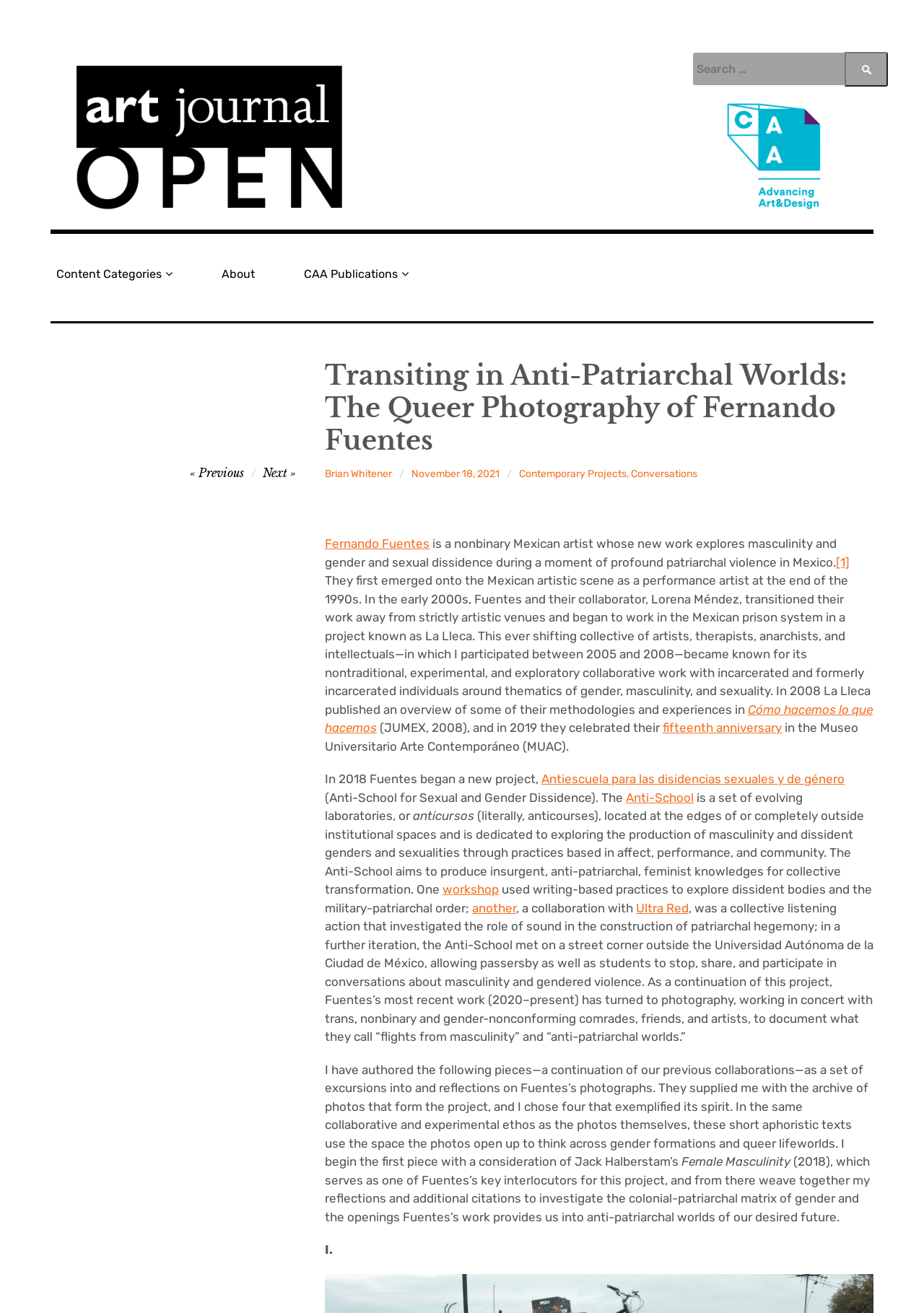Identify the bounding box coordinates of the region that should be clicked to execute the following instruction: "View Fernando Fuentes' work".

[0.352, 0.409, 0.465, 0.42]